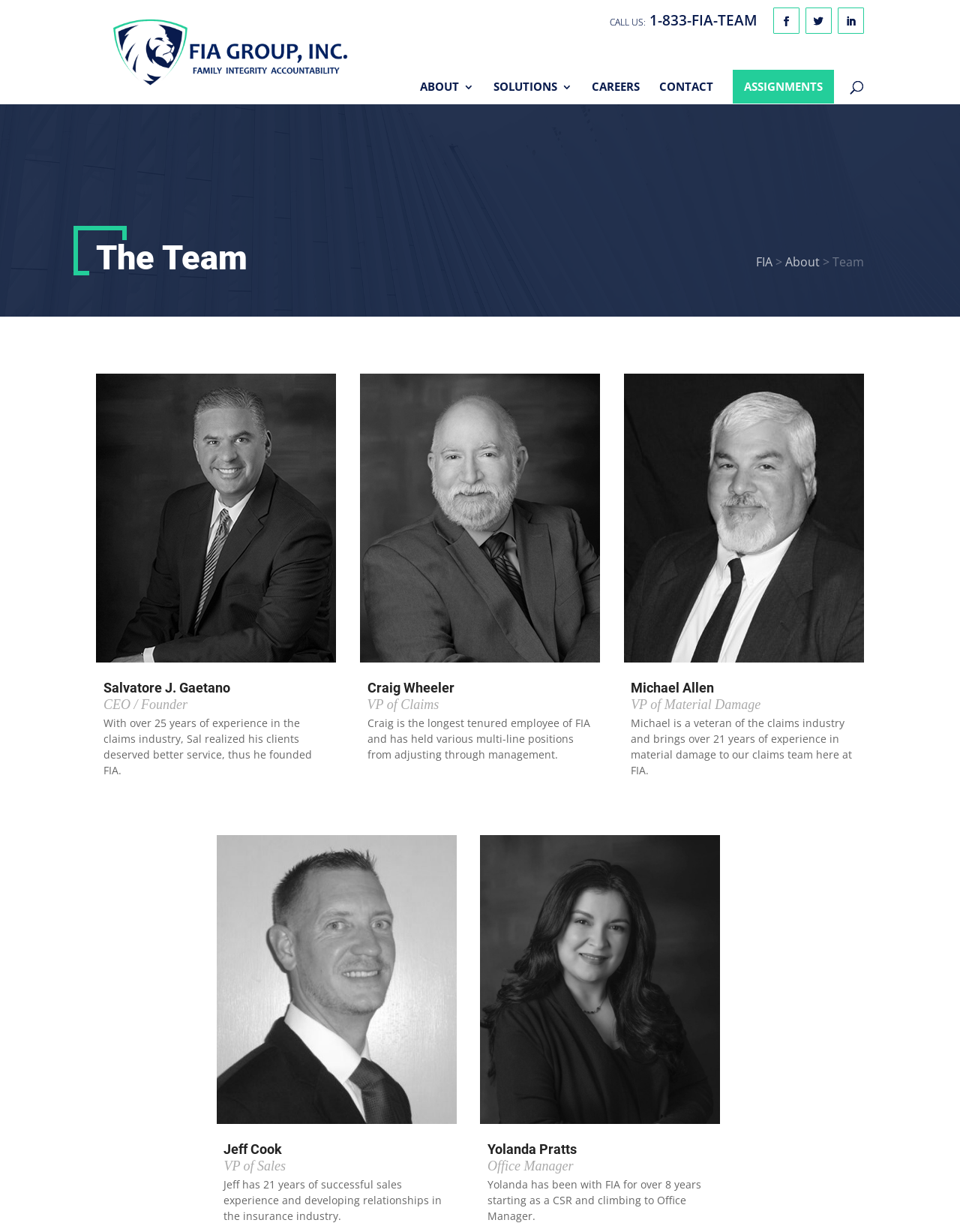Please specify the bounding box coordinates of the clickable region to carry out the following instruction: "Click the FIA logo". The coordinates should be four float numbers between 0 and 1, in the format [left, top, right, bottom].

[0.103, 0.019, 0.374, 0.08]